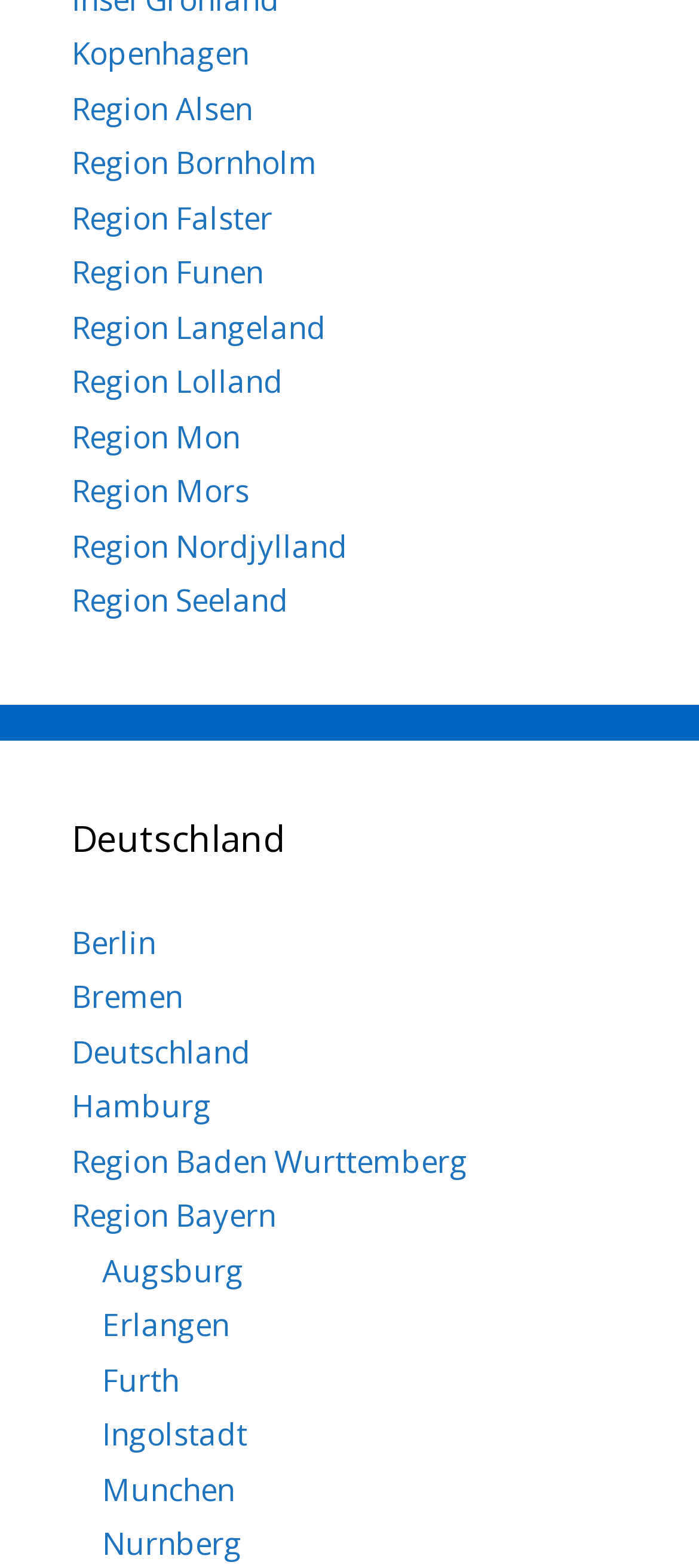Answer the question in a single word or phrase:
How many cities are listed in Region Bayern?

6